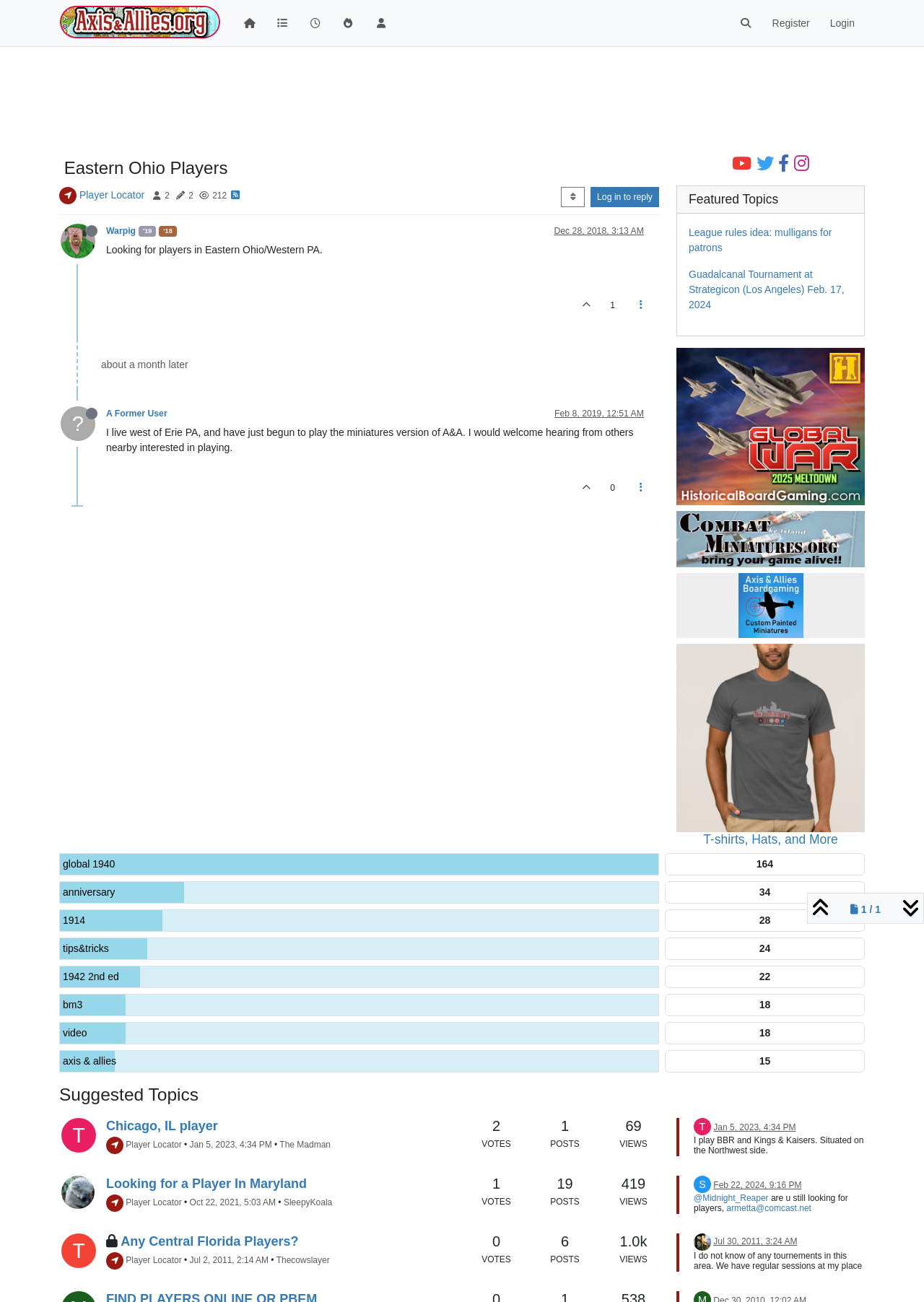Find the bounding box coordinates of the clickable area that will achieve the following instruction: "Login to the forum".

[0.887, 0.007, 0.936, 0.028]